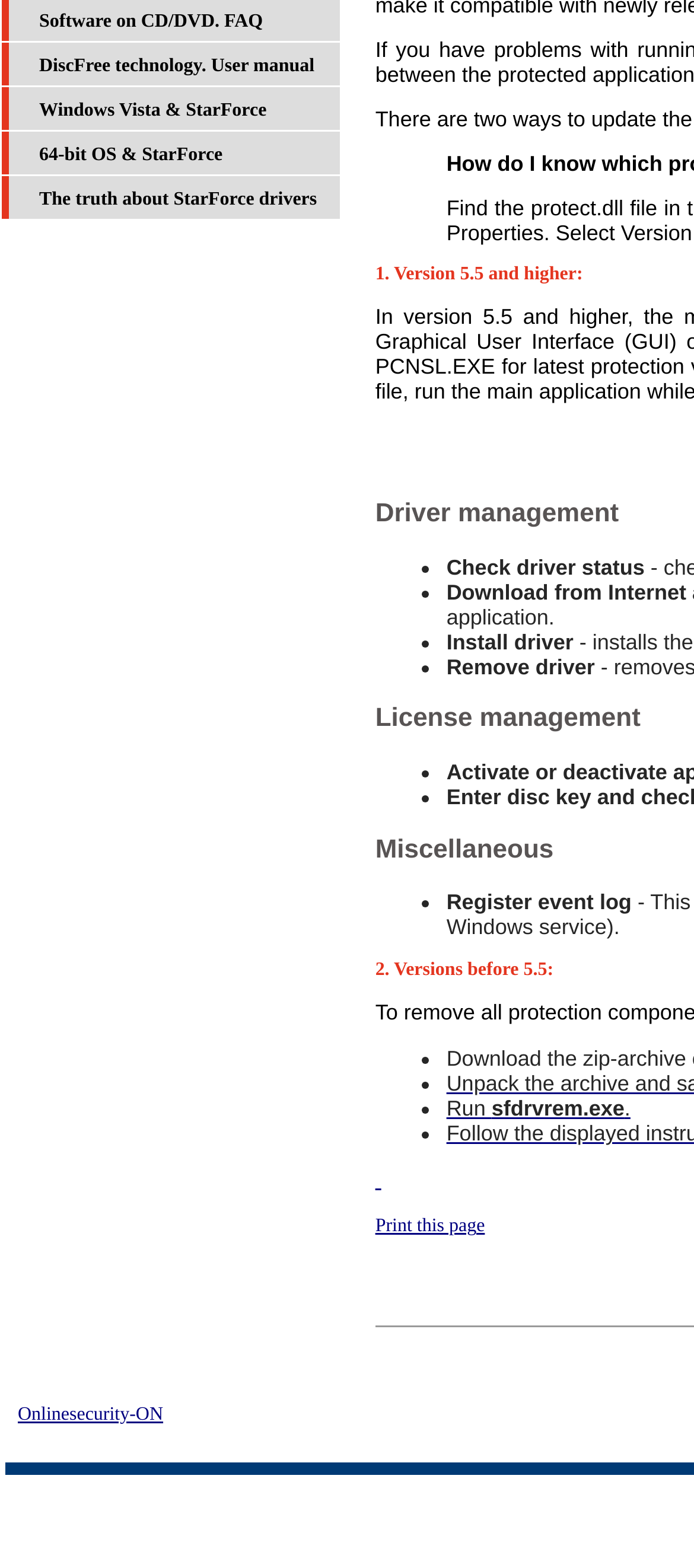Extract the bounding box coordinates of the UI element described: "The truth about StarForce drivers". Provide the coordinates in the format [left, top, right, bottom] with values ranging from 0 to 1.

[0.056, 0.121, 0.457, 0.134]